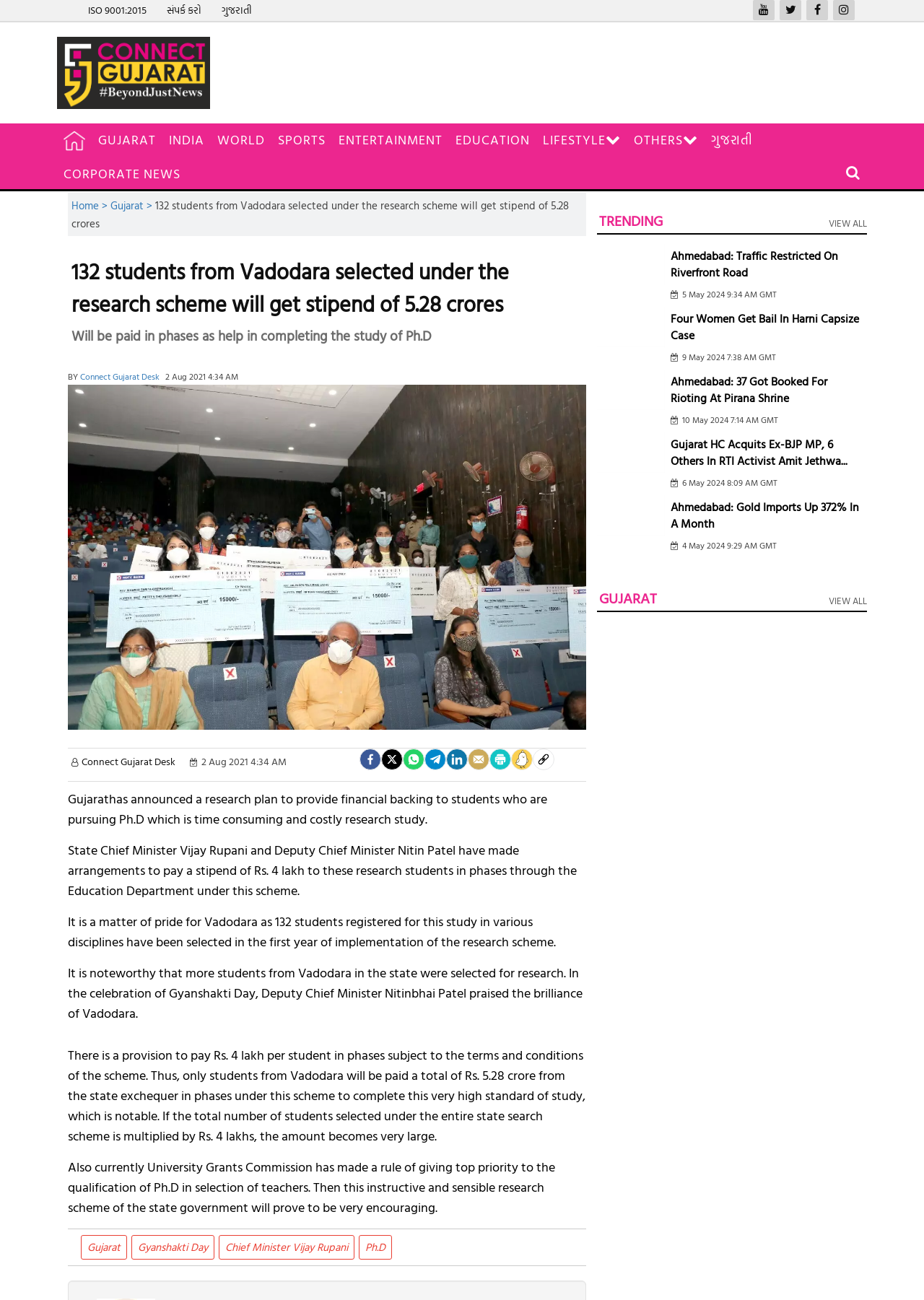Based on the image, provide a detailed and complete answer to the question: 
How many students from Vadodara were selected under the research scheme?

The answer can be found in the first paragraph of the article, which states 'It is a matter of pride for Vadodara as 132 students registered for this study in various disciplines have been selected in the first year of implementation of the research scheme.'